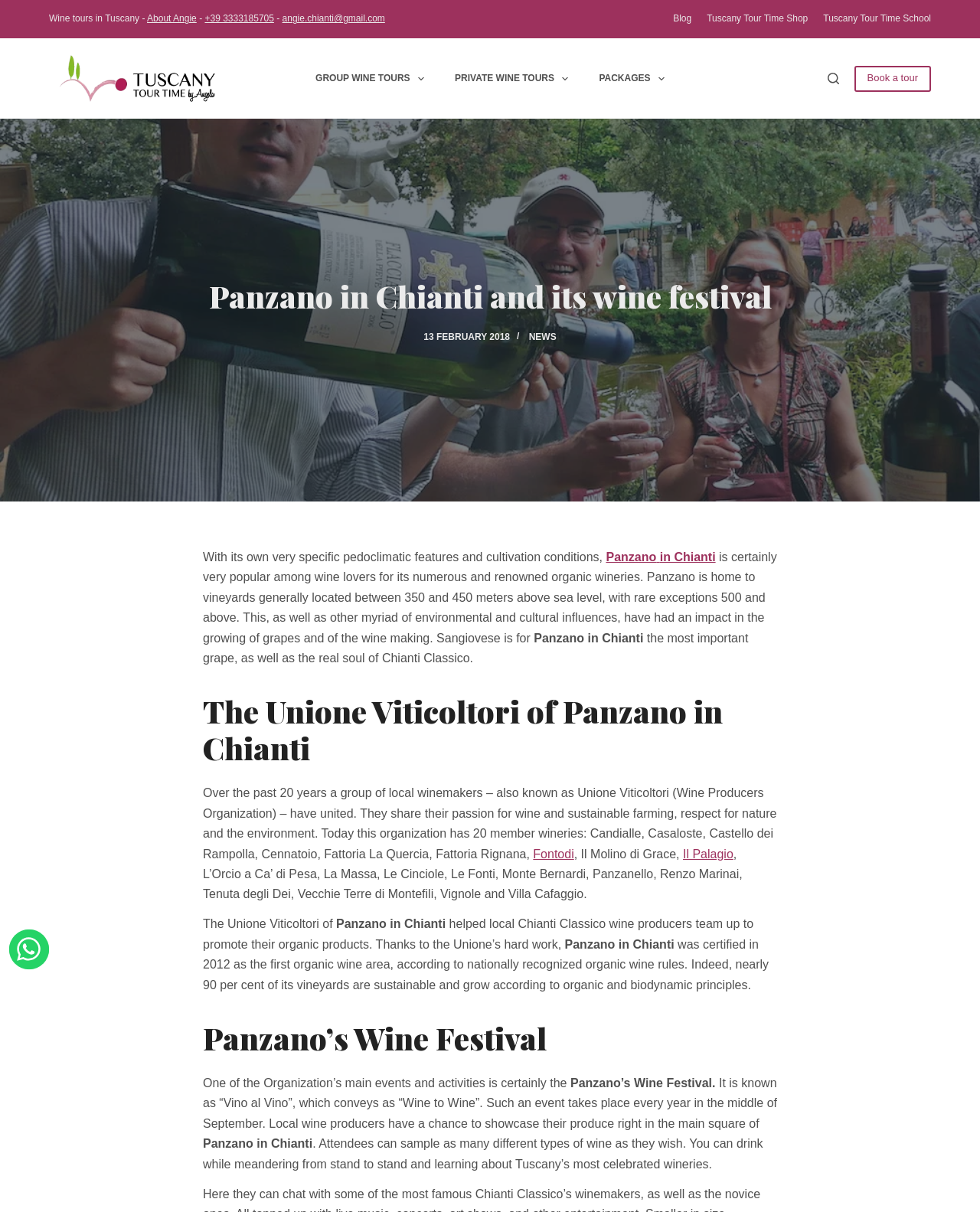Using the element description: "Panzano in Chianti", determine the bounding box coordinates. The coordinates should be in the format [left, top, right, bottom], with values between 0 and 1.

[0.618, 0.454, 0.73, 0.465]